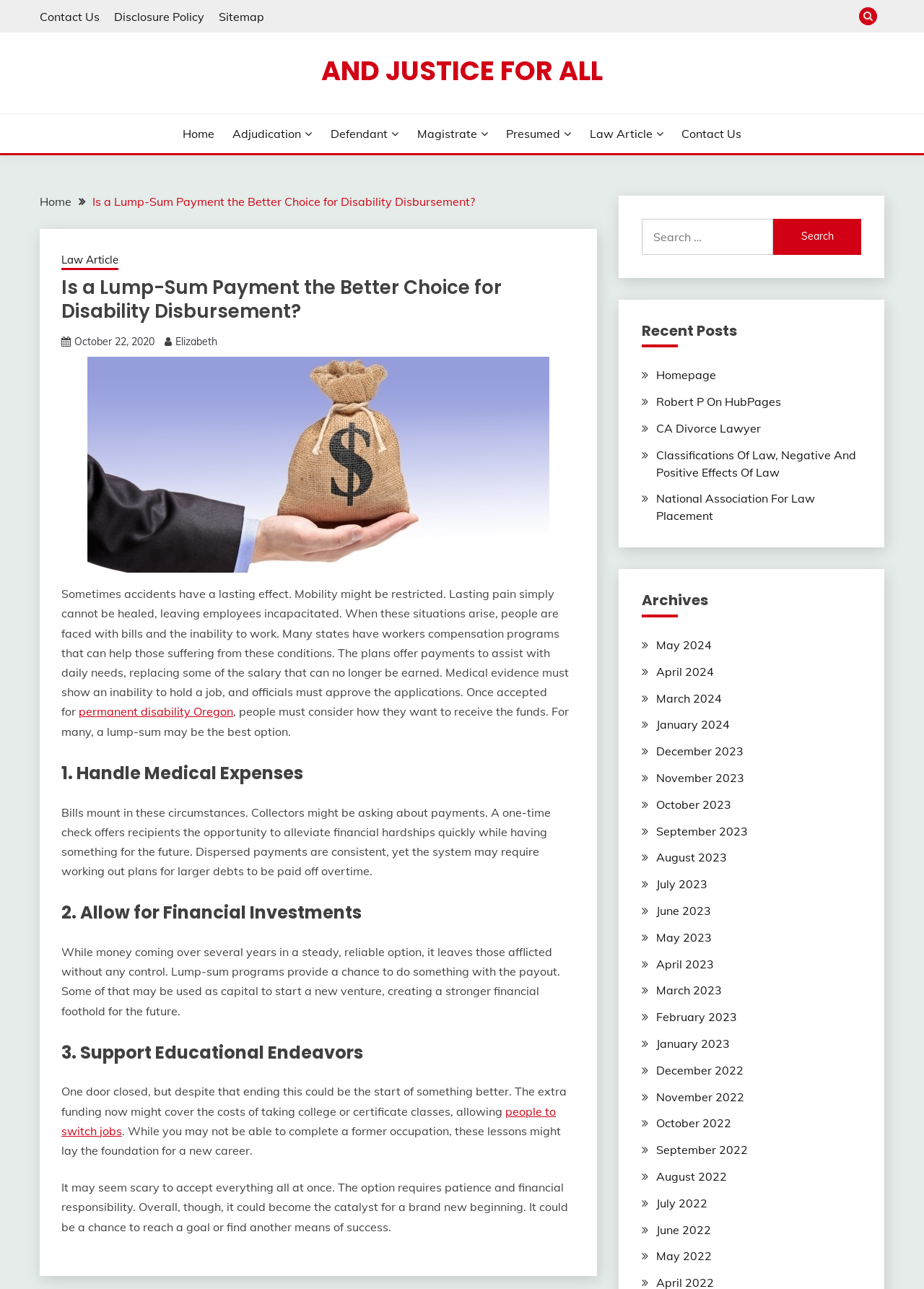Determine the bounding box coordinates of the clickable region to follow the instruction: "Read the 'Recent Posts'".

[0.694, 0.25, 0.932, 0.27]